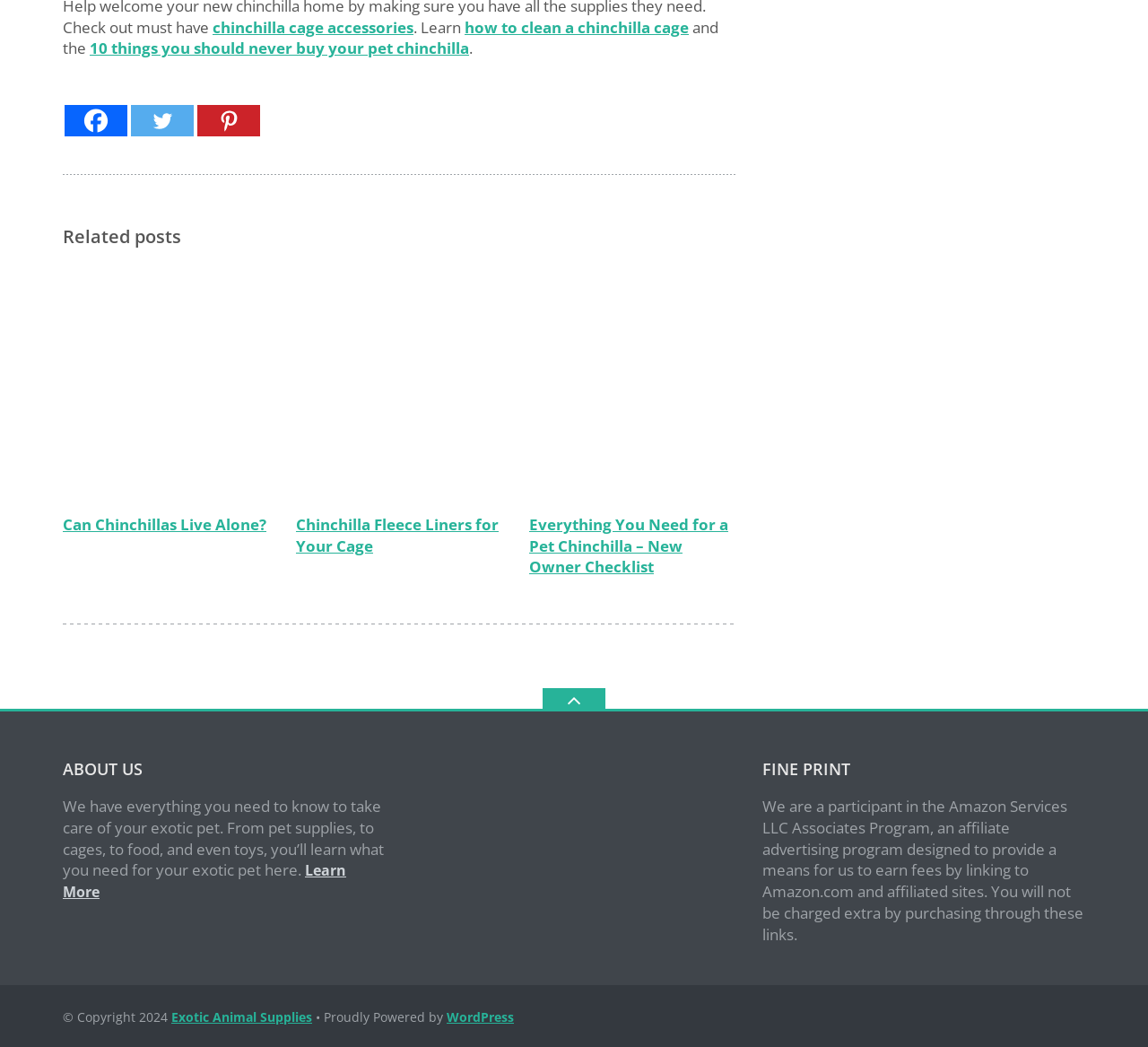Show the bounding box coordinates of the element that should be clicked to complete the task: "Check the ABOUT US section".

[0.055, 0.727, 0.336, 0.744]